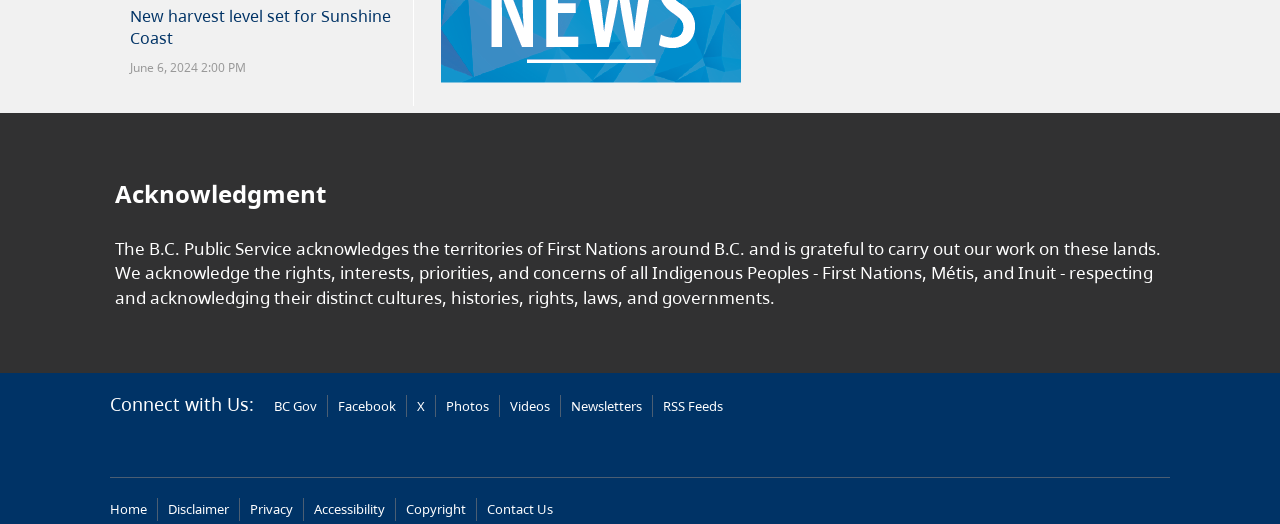Locate the bounding box coordinates of the UI element described by: "Disclaimer". The bounding box coordinates should consist of four float numbers between 0 and 1, i.e., [left, top, right, bottom].

[0.131, 0.955, 0.179, 0.99]